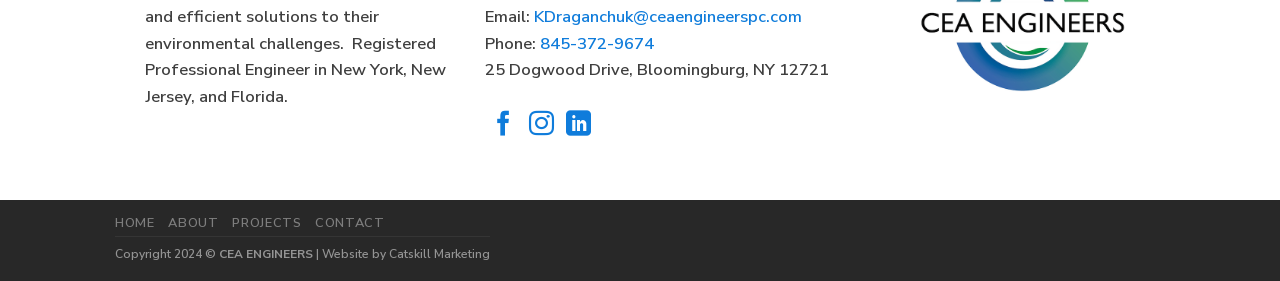What is the phone number of the contact?
Refer to the image and offer an in-depth and detailed answer to the question.

I found the phone number by looking at the 'Phone:' label and the corresponding text next to it, which is '845-372-9674'.